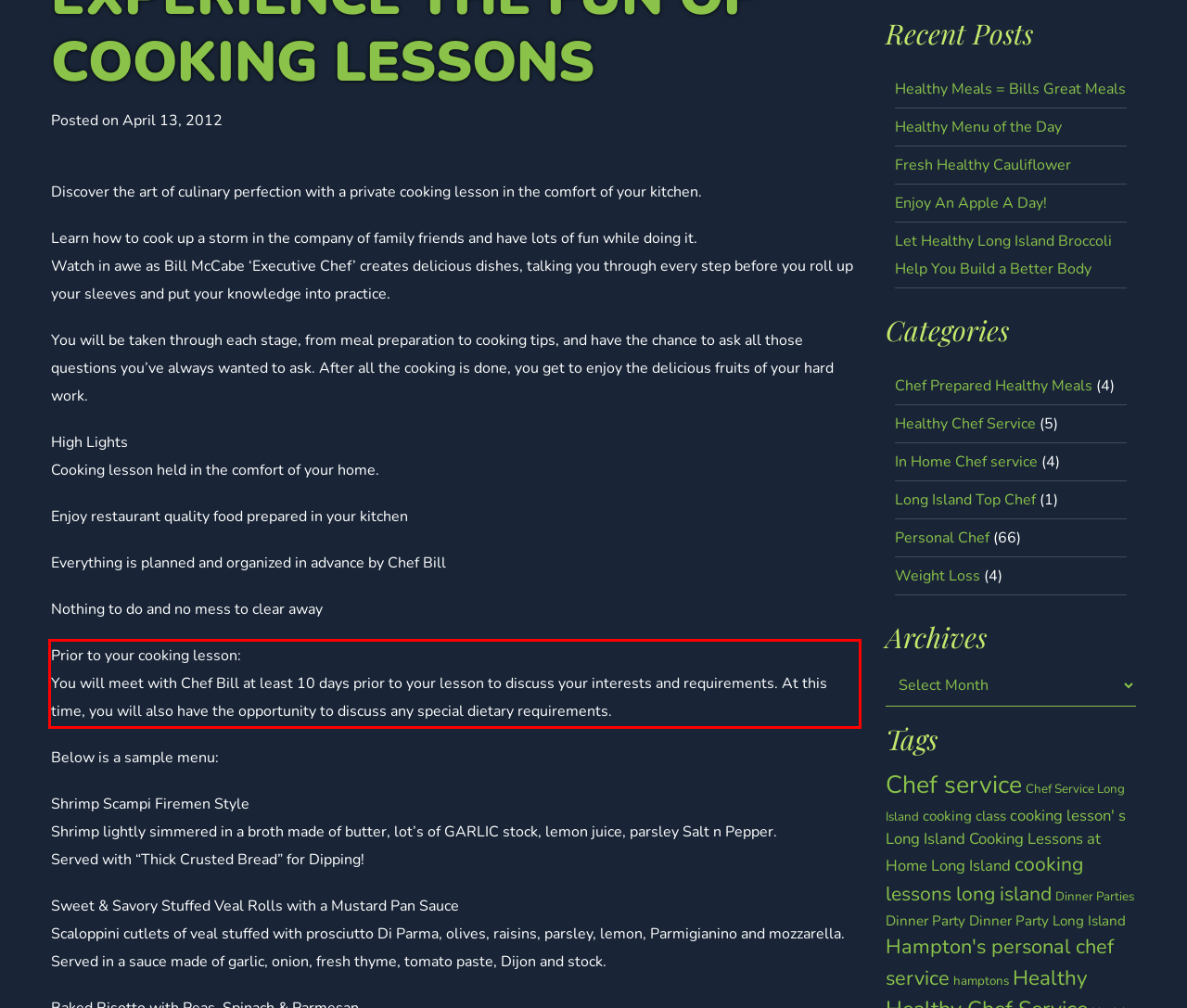Analyze the screenshot of the webpage and extract the text from the UI element that is inside the red bounding box.

Prior to your cooking lesson: You will meet with Chef Bill at least 10 days prior to your lesson to discuss your interests and requirements. At this time, you will also have the opportunity to discuss any special dietary requirements.